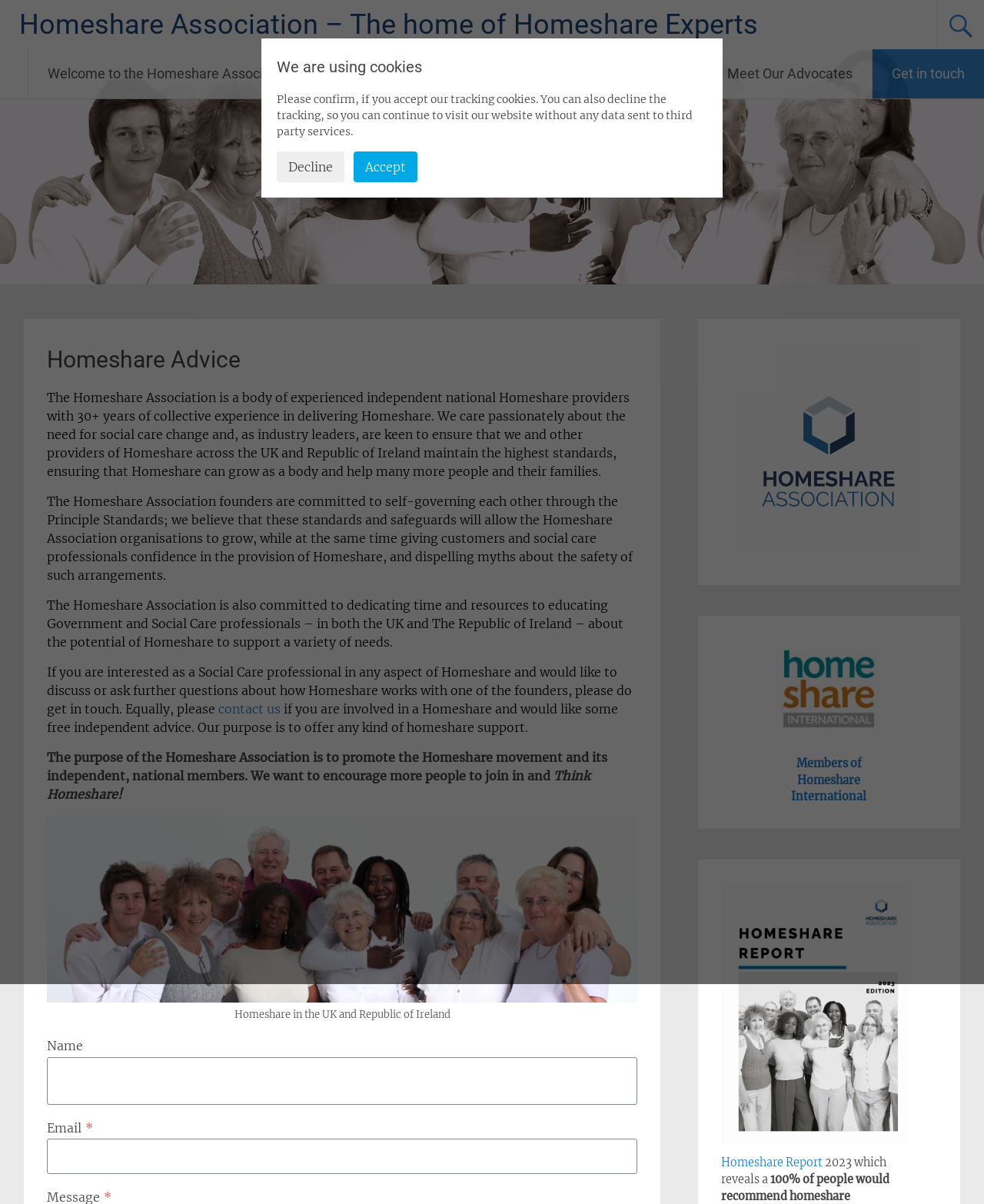How many links are in the top navigation menu?
Please provide a comprehensive answer based on the information in the image.

The top navigation menu contains links to 'Welcome to the Homeshare Association', 'What is Homeshare?', 'Industry information and News', 'Meet Our Advocates', and 'Get in touch'. These links are identified by their element types as 'link' and their bounding box coordinates, which indicate their vertical position on the webpage.